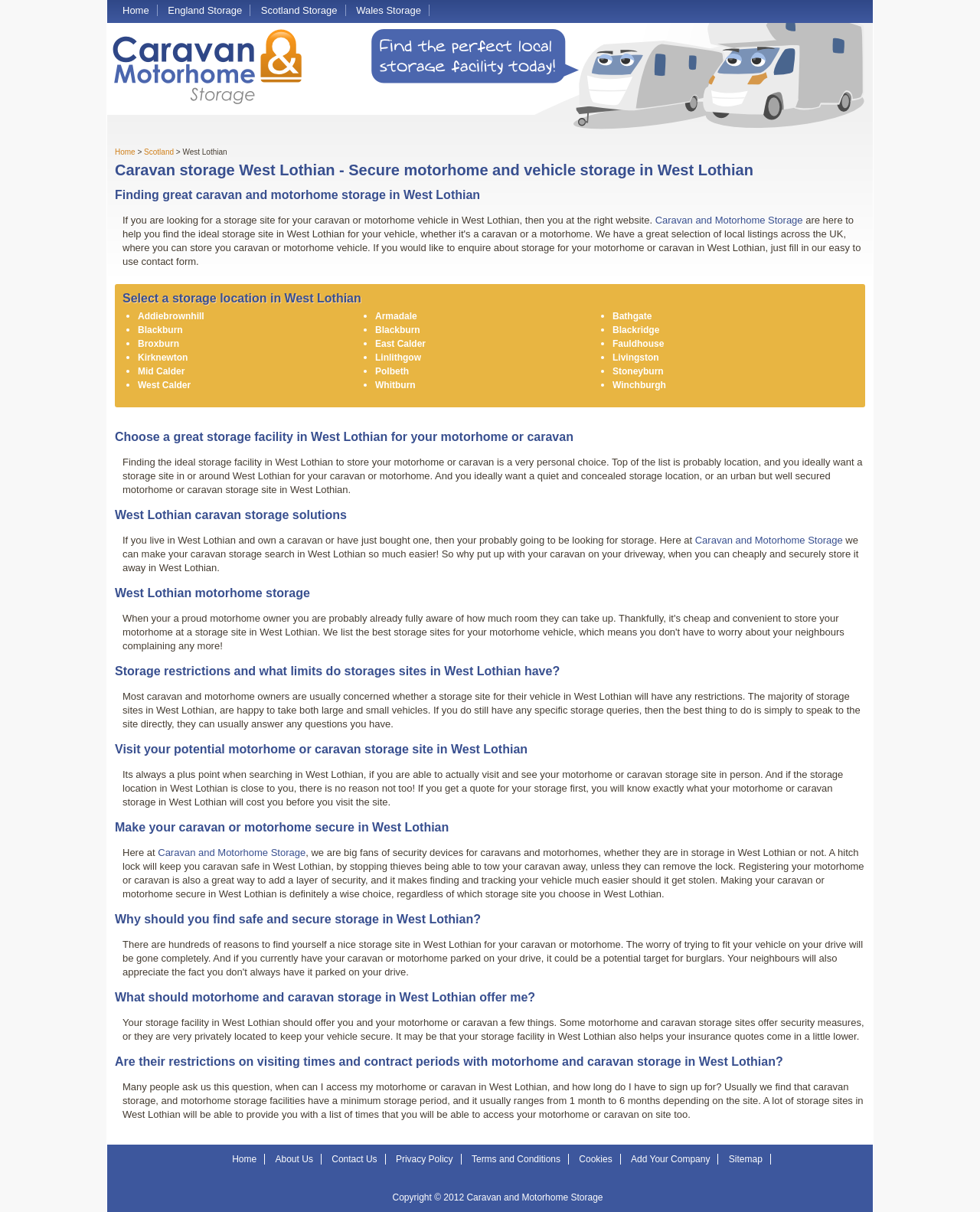What should users consider when choosing a storage site in West Lothian?
Answer the question with as much detail as you can, using the image as a reference.

The webpage suggests that users should consider the location and security of a storage site when choosing a facility in West Lothian. Users should look for sites that are conveniently located and offer adequate security measures to protect their caravans and motorhomes.